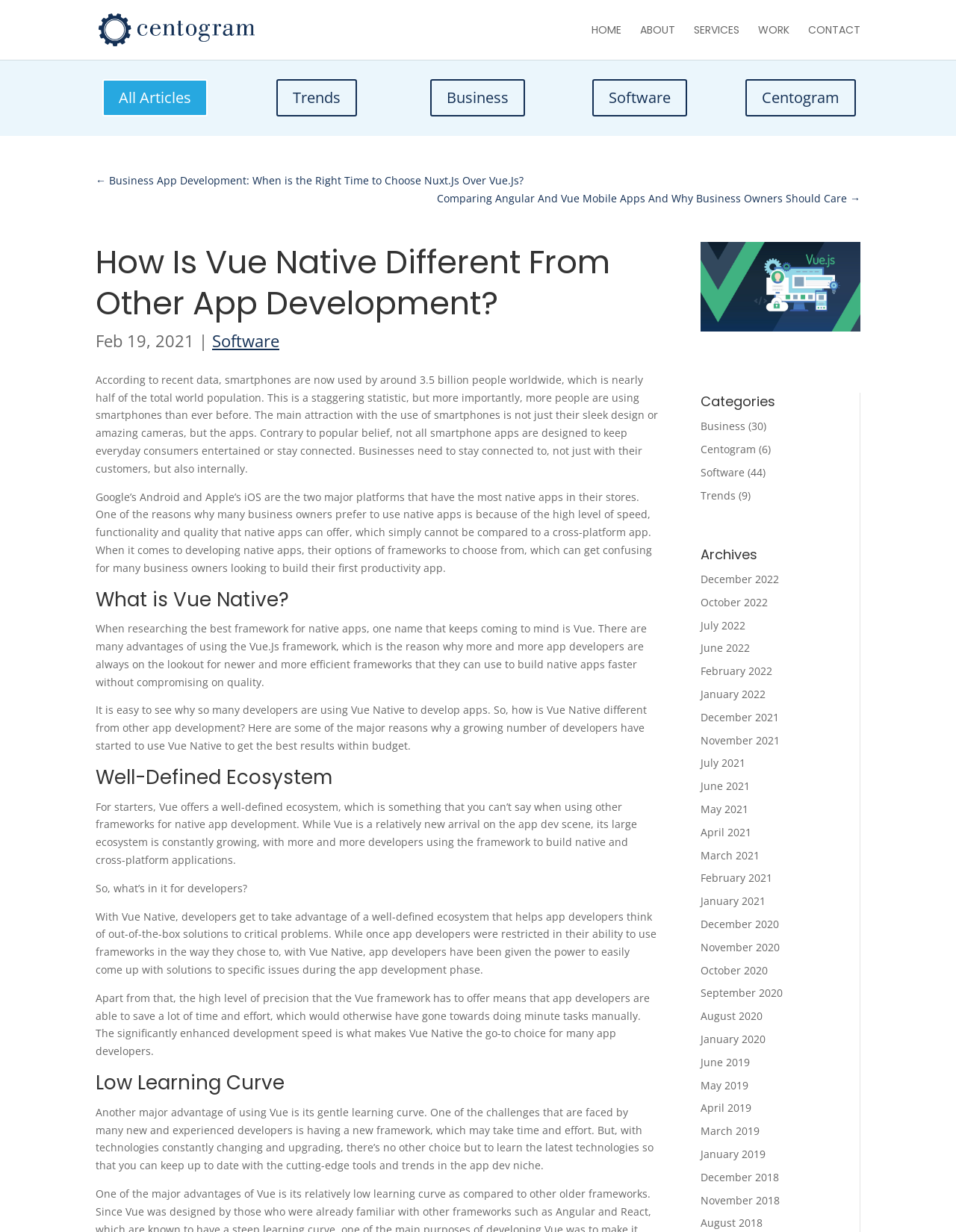How many articles are there in the 'Business' category?
Ensure your answer is thorough and detailed.

The webpage has a section 'Categories' which lists the number of articles in each category, and it shows that there are 30 articles in the 'Business' category.